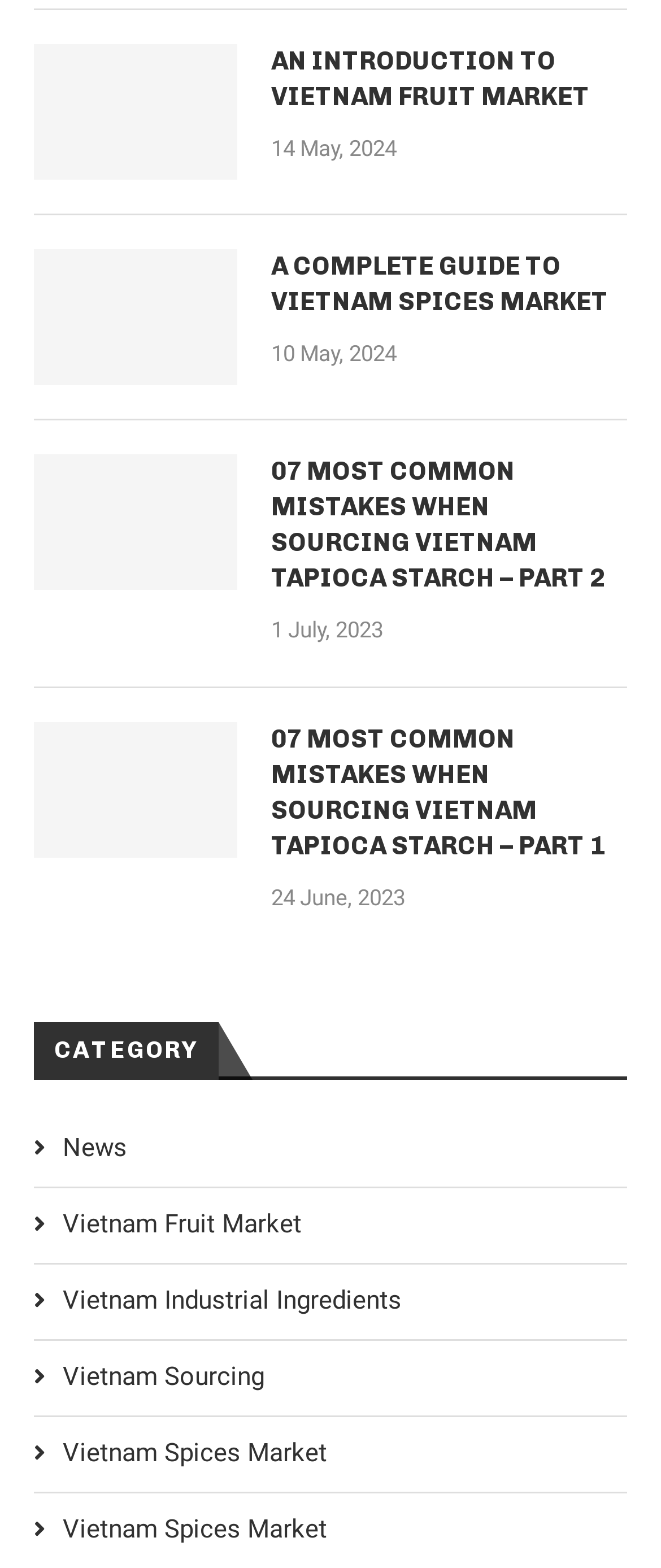Please determine the bounding box coordinates of the element to click in order to execute the following instruction: "Learn about common mistakes when sourcing Vietnam Tapioca Starch". The coordinates should be four float numbers between 0 and 1, specified as [left, top, right, bottom].

[0.41, 0.29, 0.949, 0.381]